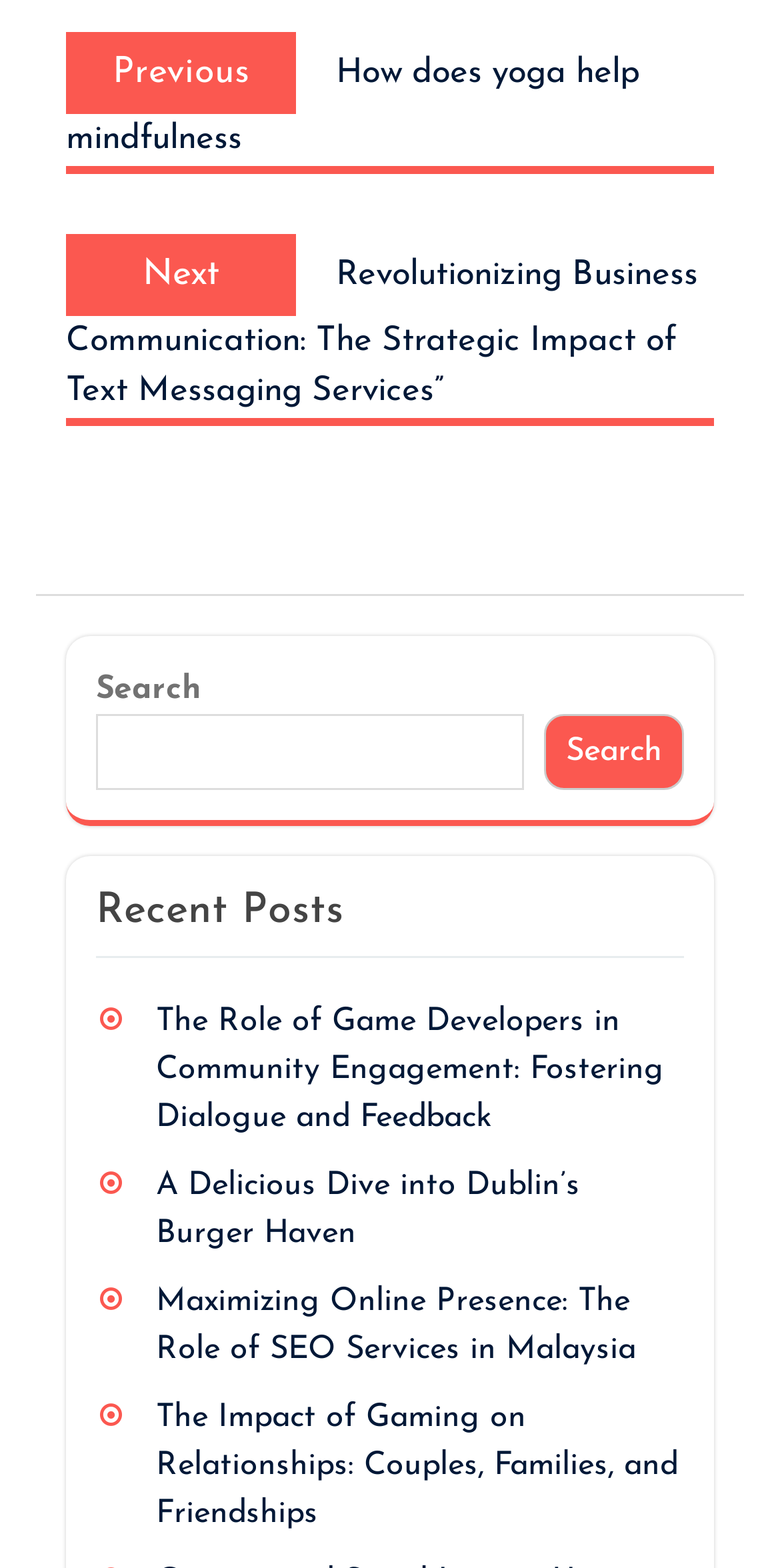Determine the bounding box coordinates of the area to click in order to meet this instruction: "Search for something".

[0.123, 0.455, 0.672, 0.503]